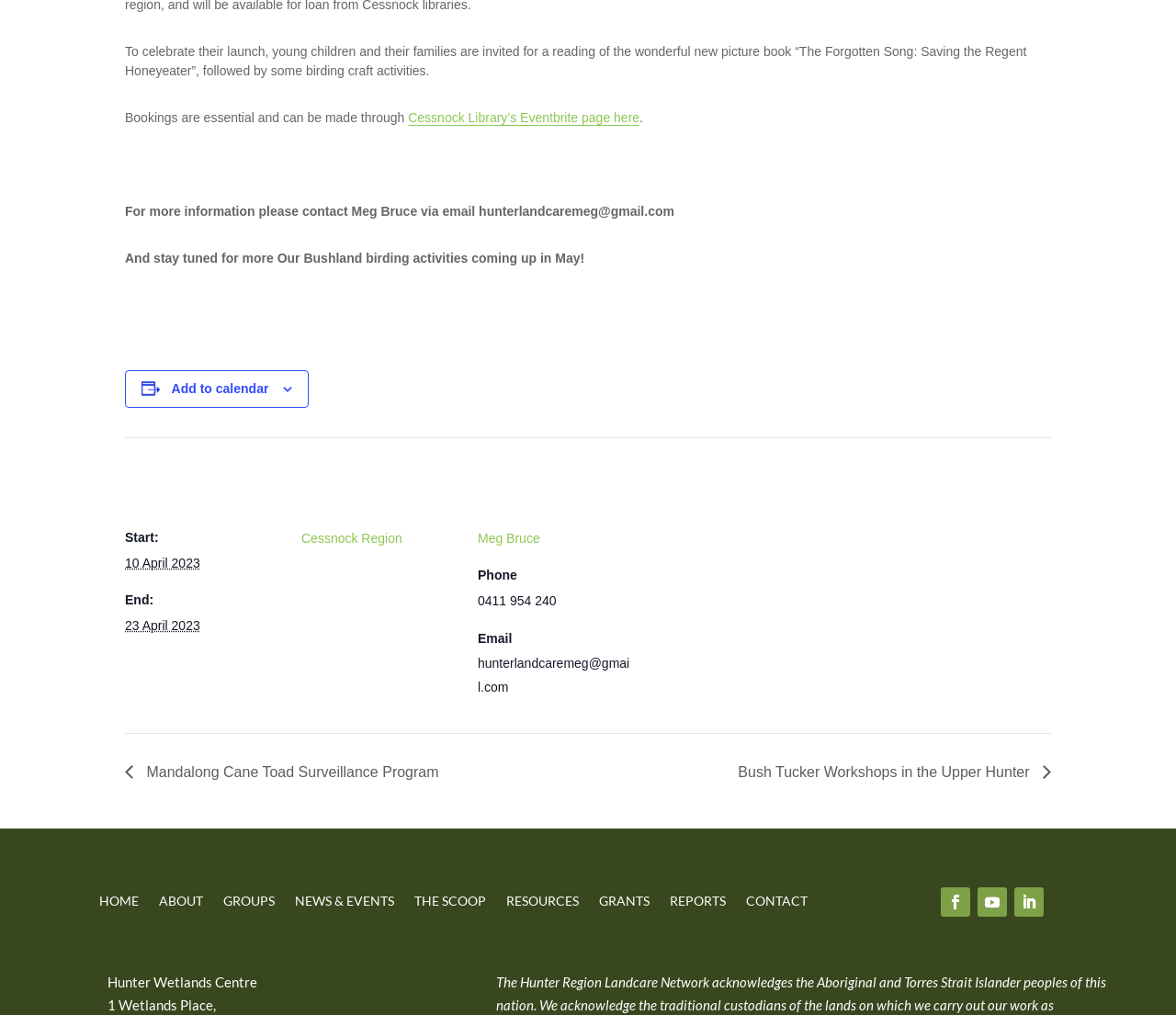What is the email of the event organiser?
Use the image to answer the question with a single word or phrase.

hunterlandcaremeg@gmail.com